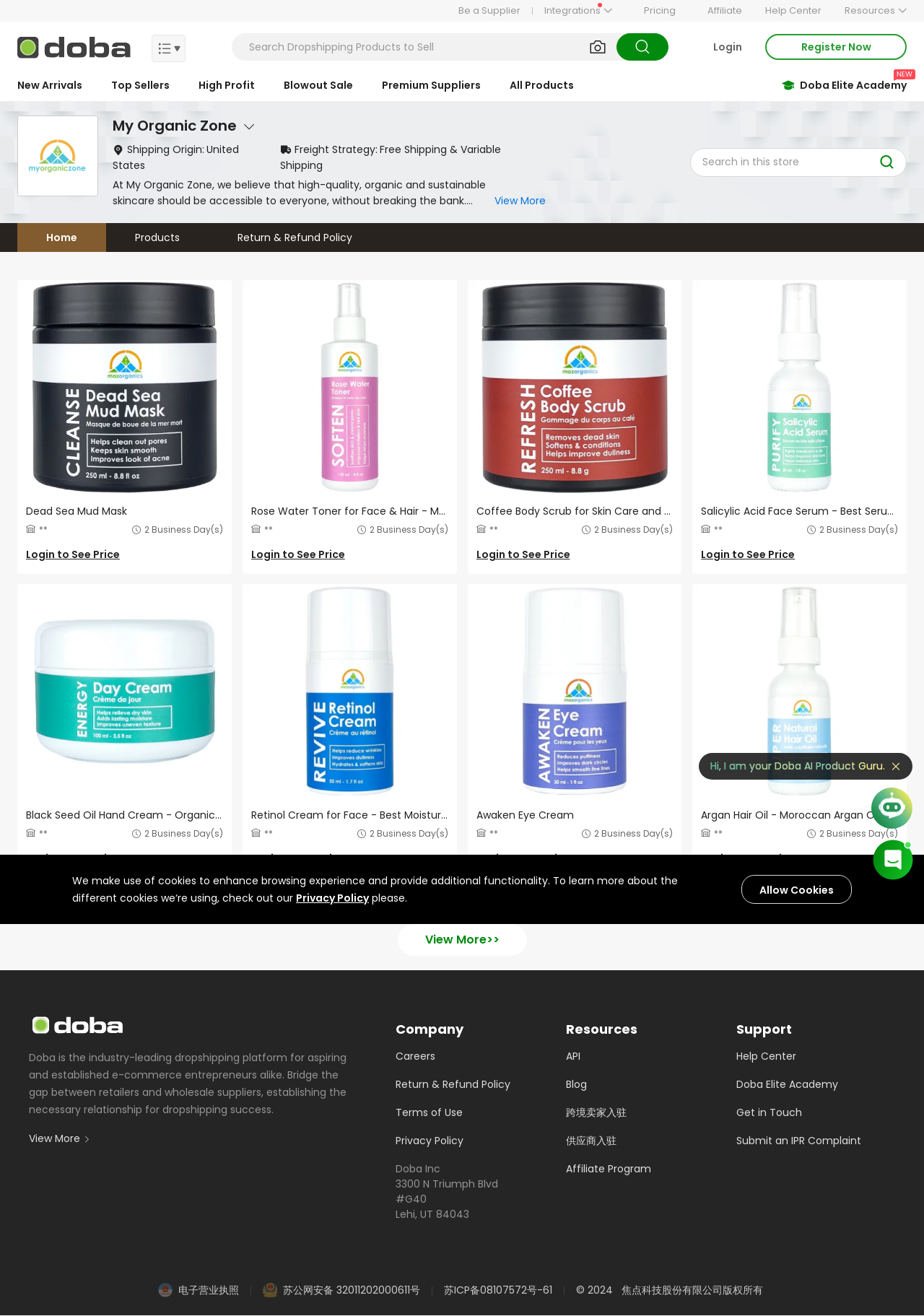Please provide the bounding box coordinates in the format (top-left x, top-left y, bottom-right x, bottom-right y). Remember, all values are floating point numbers between 0 and 1. What is the bounding box coordinate of the region described as: Add to Inventory List

[0.028, 0.436, 0.194, 0.454]